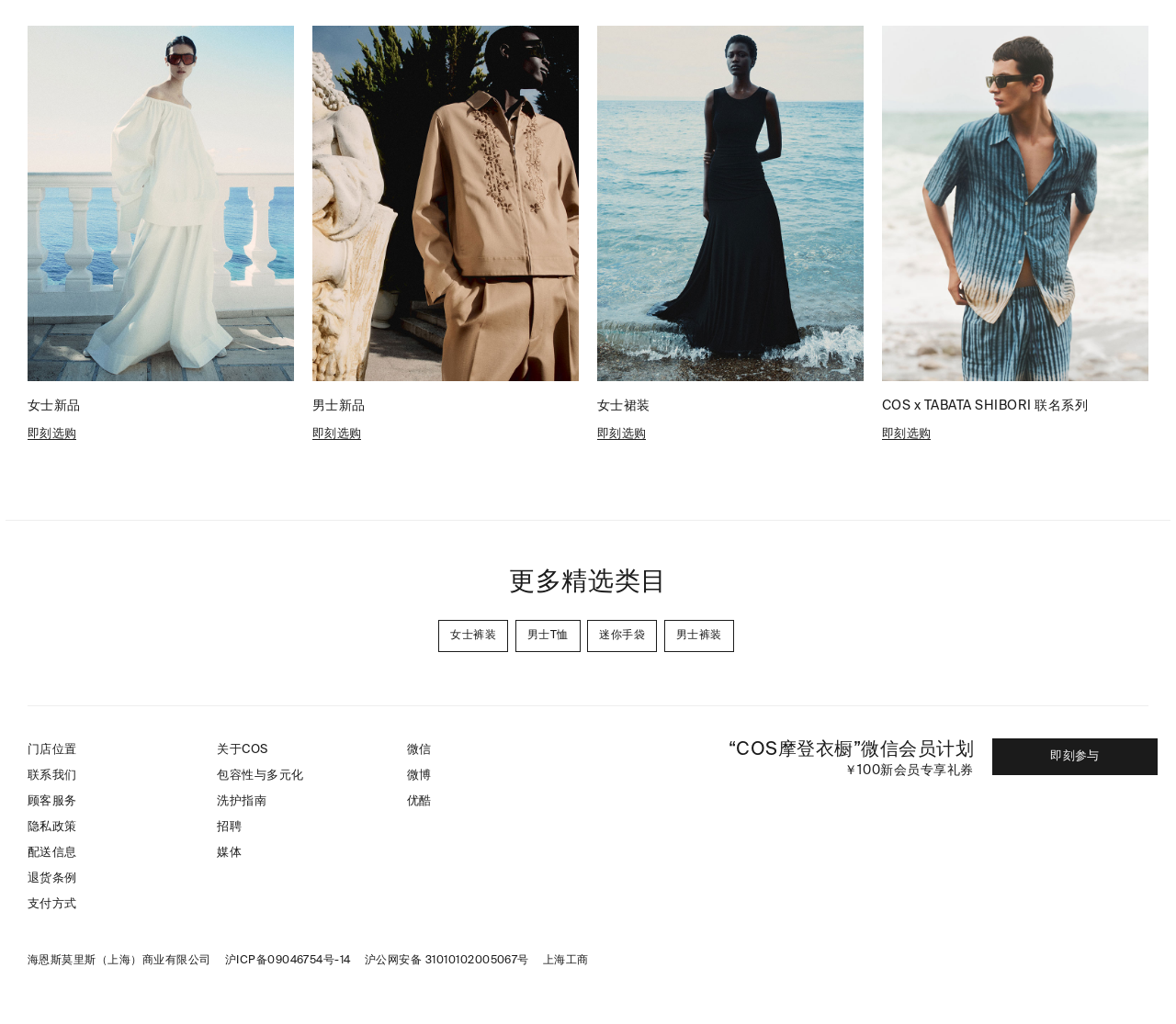Can you identify the bounding box coordinates of the clickable region needed to carry out this instruction: 'Explore COS x TABATA SHIBORI collaboration series'? The coordinates should be four float numbers within the range of 0 to 1, stated as [left, top, right, bottom].

[0.75, 0.39, 0.925, 0.403]